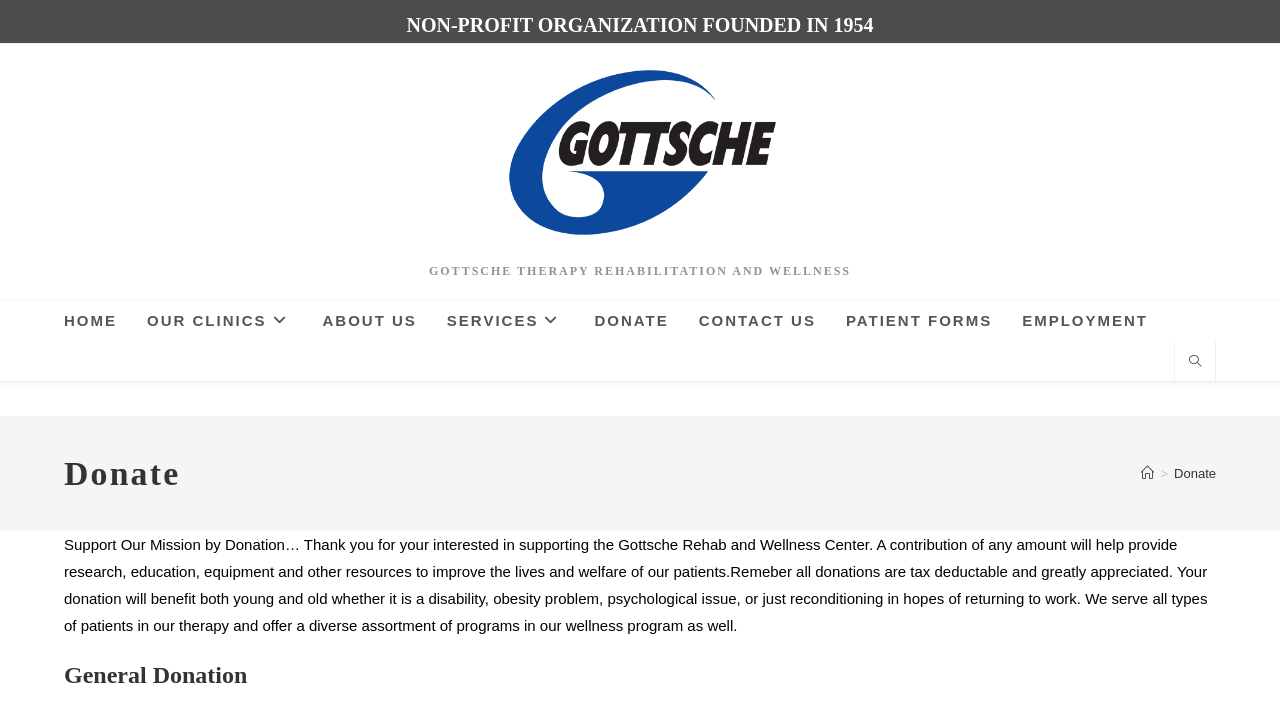What is the focus of the wellness program?
Please provide a single word or phrase as the answer based on the screenshot.

Diverse assortment of programs